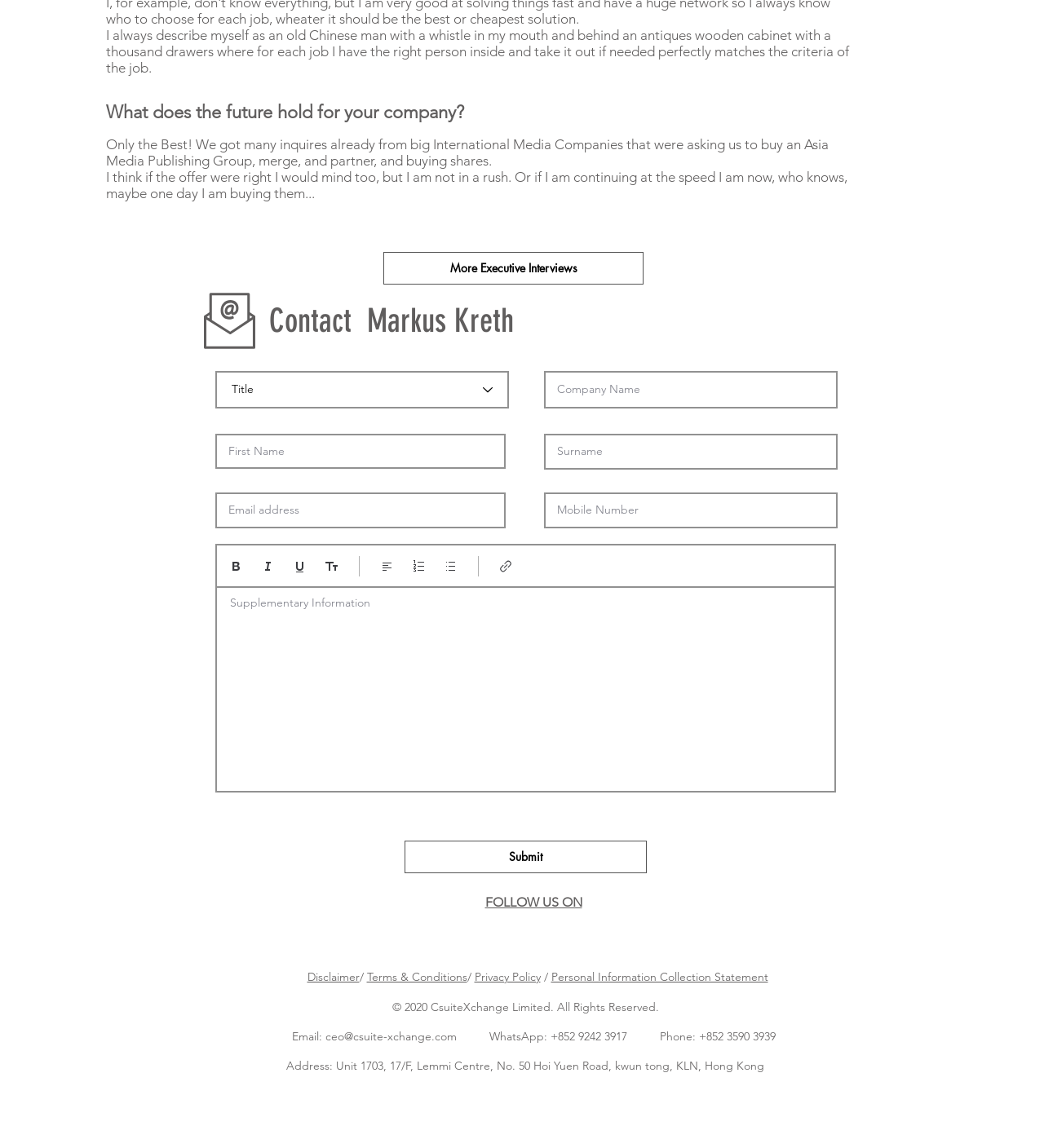Can you identify the bounding box coordinates of the clickable region needed to carry out this instruction: 'Enter company name in the text field'? The coordinates should be four float numbers within the range of 0 to 1, stated as [left, top, right, bottom].

[0.521, 0.323, 0.802, 0.356]